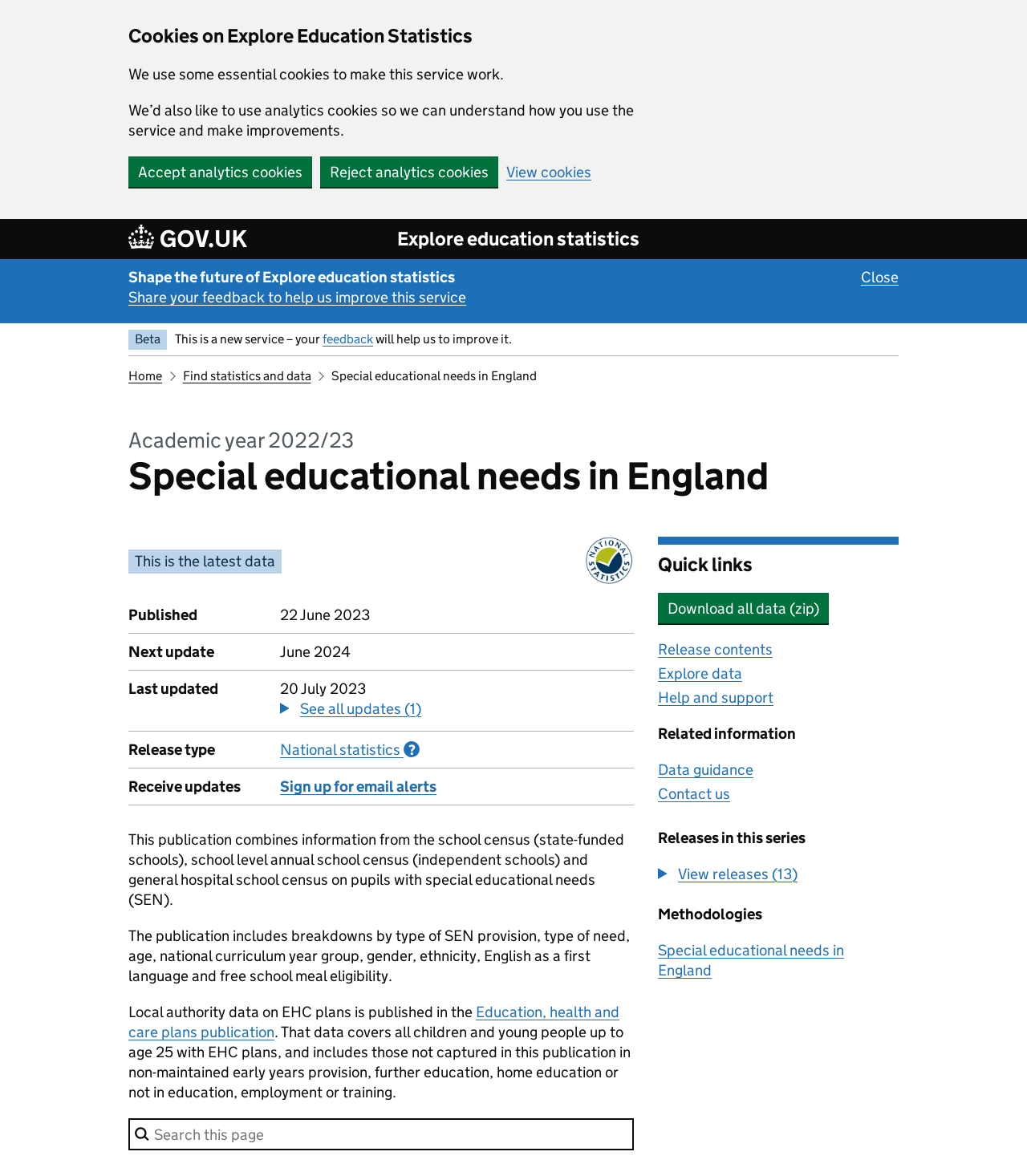Please identify the bounding box coordinates of the element that needs to be clicked to perform the following instruction: "Download all data".

[0.641, 0.504, 0.807, 0.53]